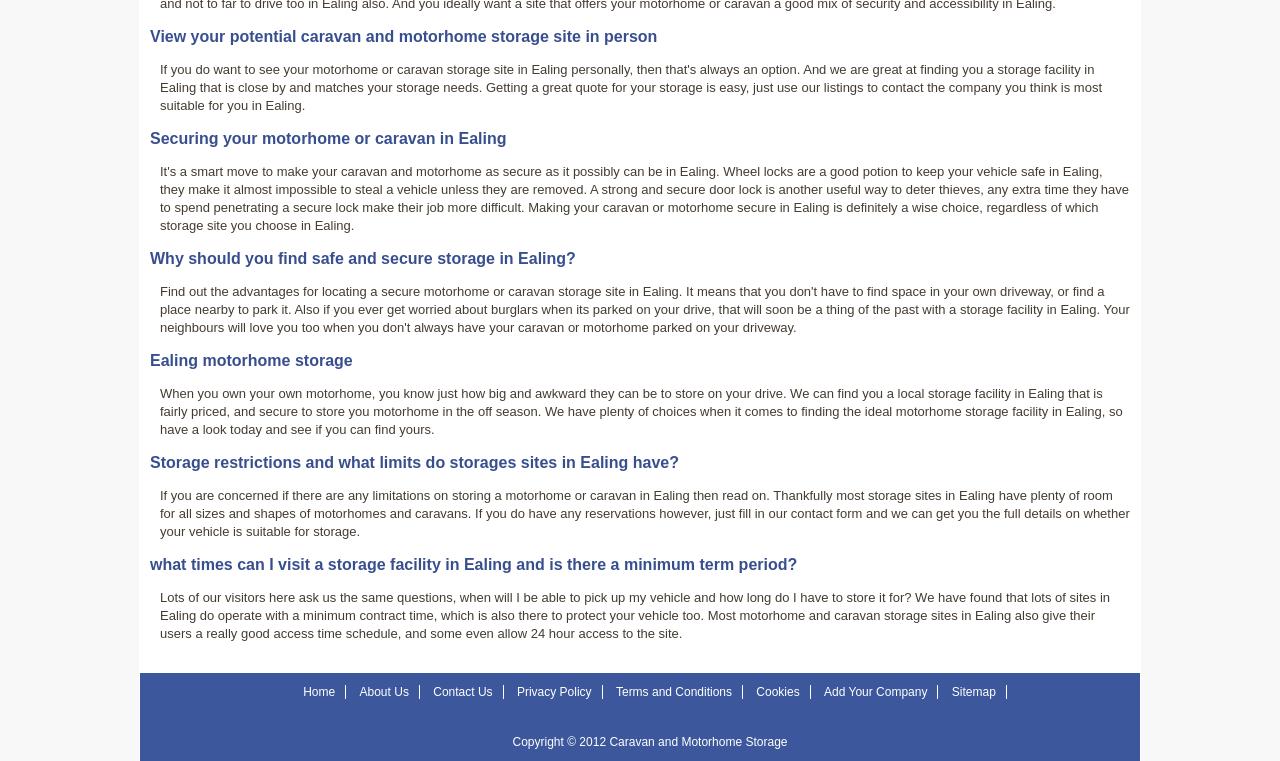Please identify the bounding box coordinates of the element on the webpage that should be clicked to follow this instruction: "View 'Add Your Company'". The bounding box coordinates should be given as four float numbers between 0 and 1, formatted as [left, top, right, bottom].

[0.644, 0.9, 0.725, 0.919]